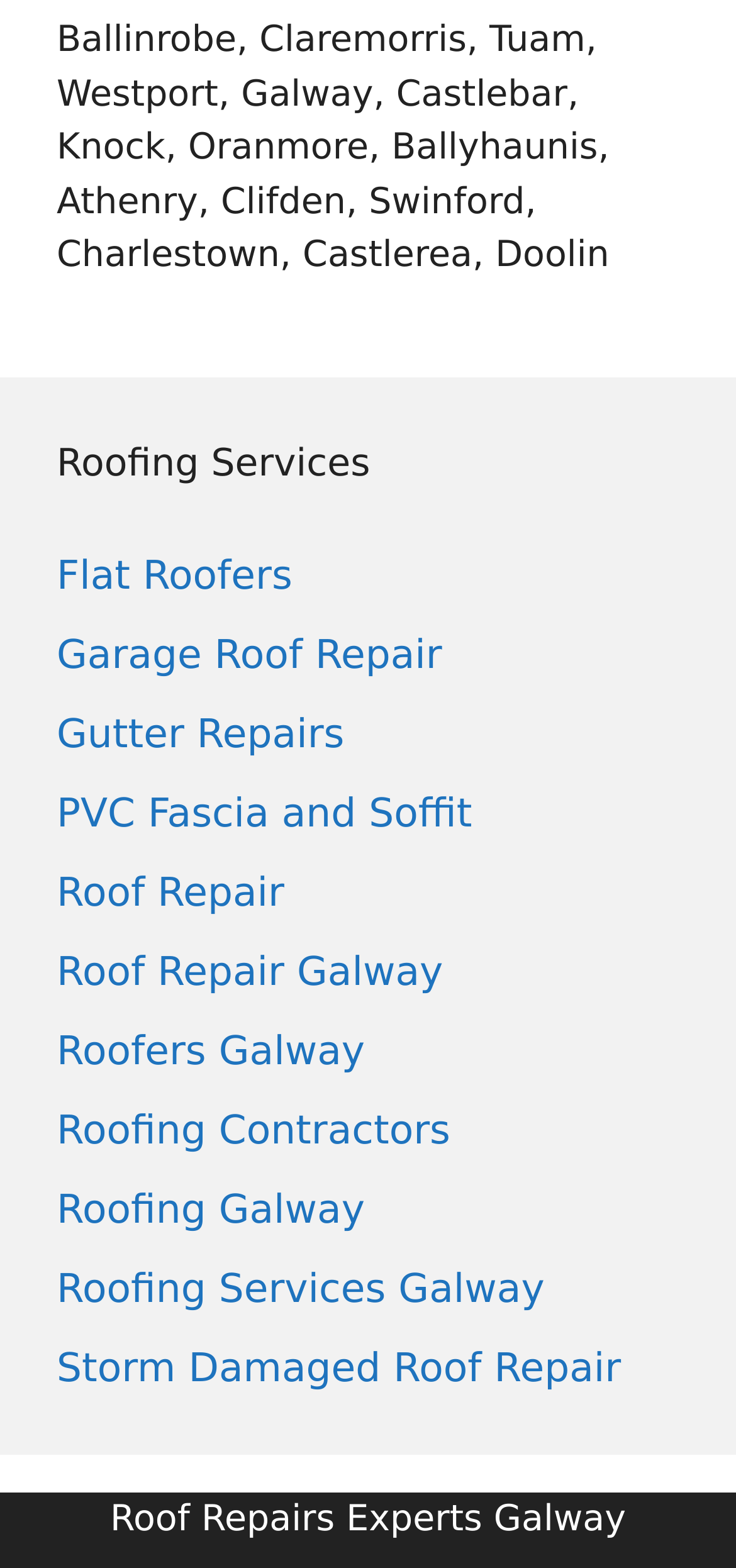What services are offered by this company?
Based on the image, please offer an in-depth response to the question.

Based on the links provided on the webpage, it appears that the company offers various roofing services such as flat roofing, garage roof repair, gutter repairs, PVC fascia and soffit, roof repair, and more.